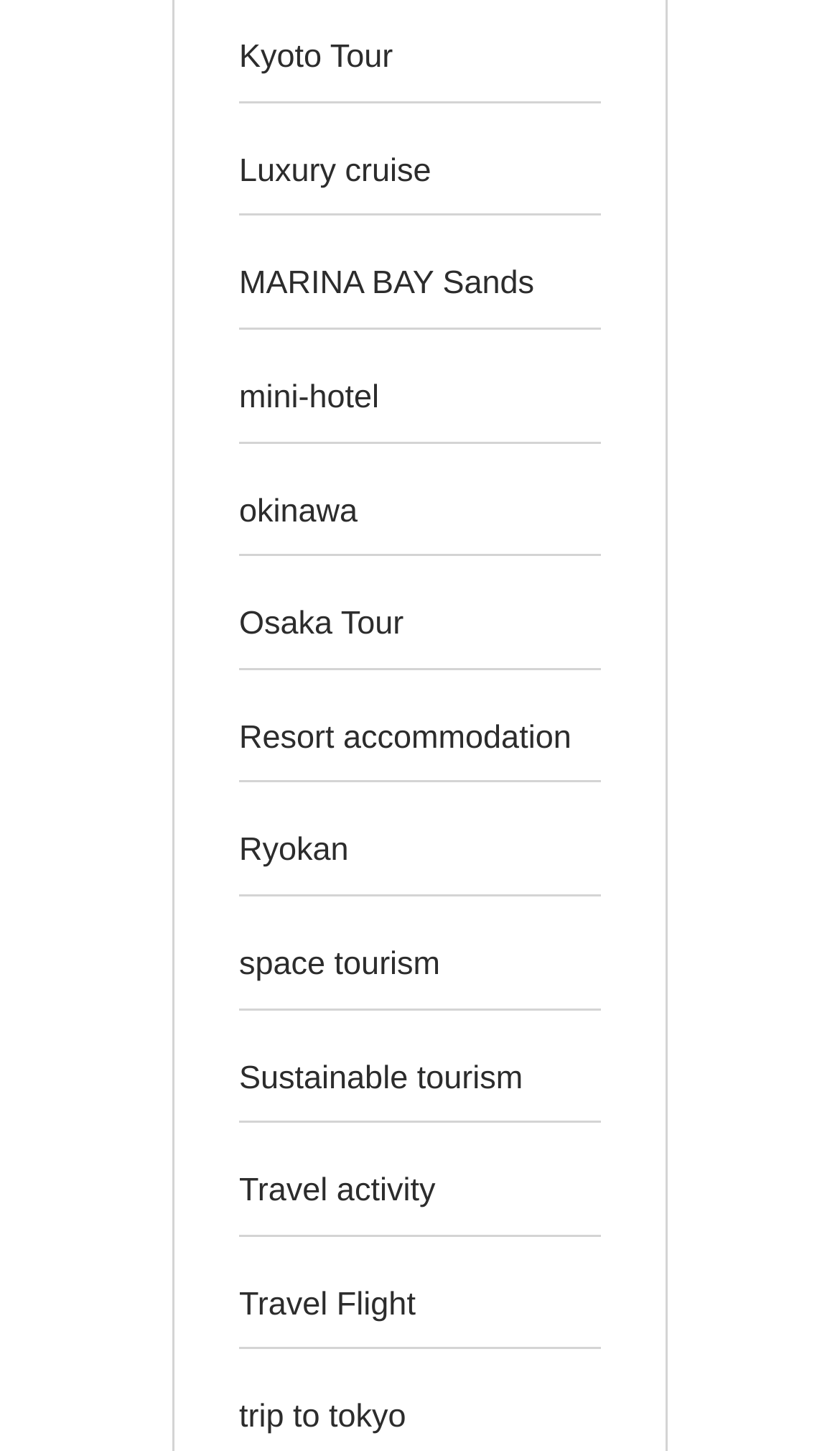Determine the bounding box coordinates for the clickable element required to fulfill the instruction: "Book a Luxury cruise". Provide the coordinates as four float numbers between 0 and 1, i.e., [left, top, right, bottom].

[0.285, 0.105, 0.513, 0.13]